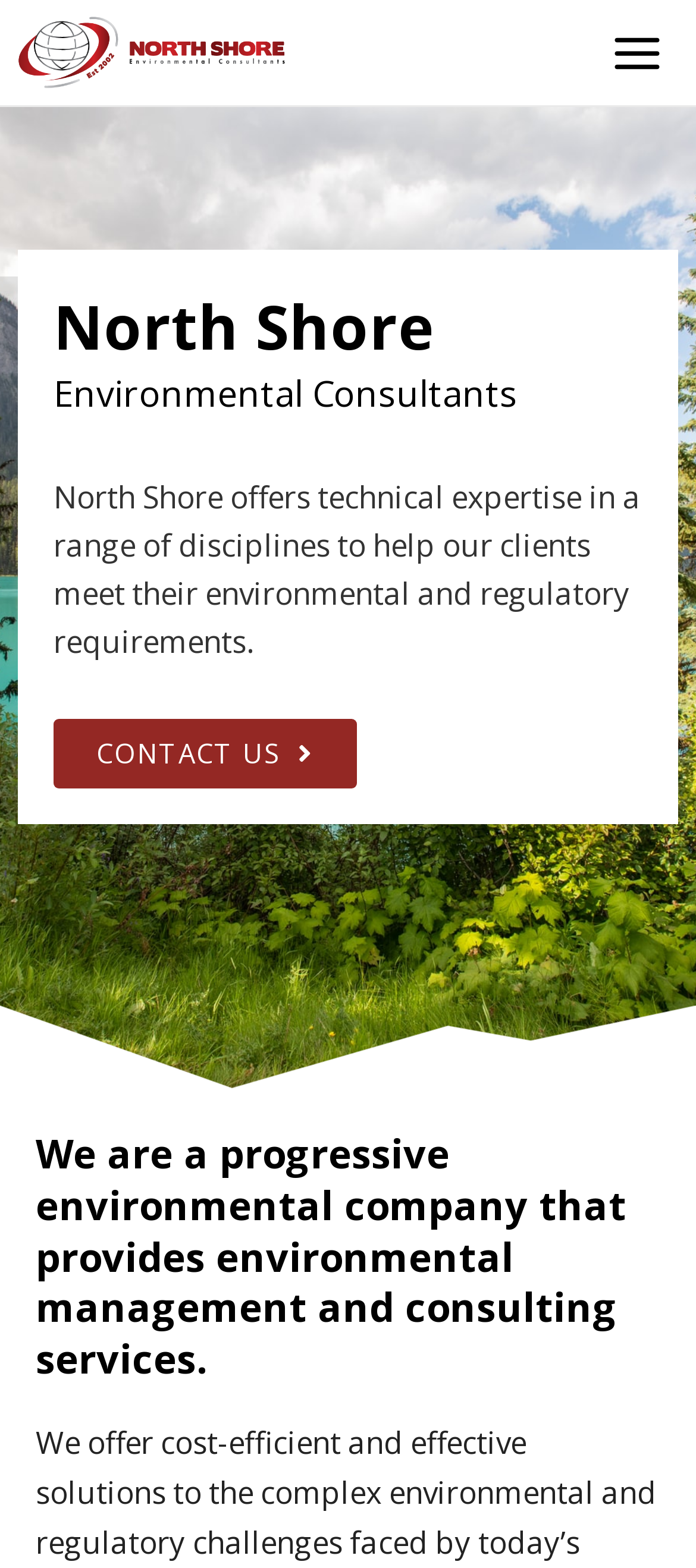Please study the image and answer the question comprehensively:
What is the company's area of expertise?

The company's area of expertise is in helping clients meet their environmental and regulatory requirements, as stated in the StaticText 'North Shore offers technical expertise in a range of disciplines to help our clients meet their environmental and regulatory requirements.' This text provides a brief overview of the company's expertise.